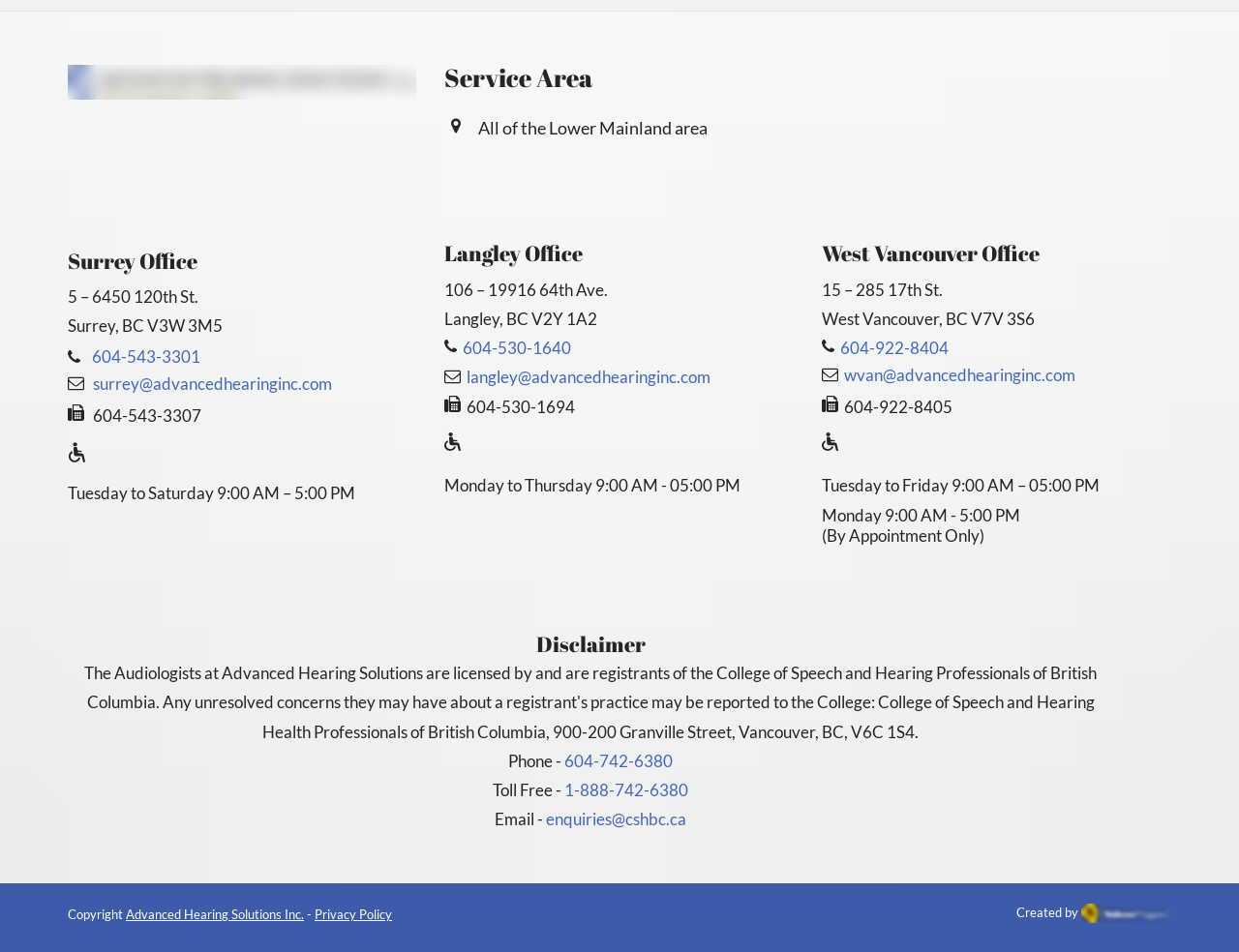Predict the bounding box for the UI component with the following description: "Advanced Hearing Solutions Inc.".

[0.102, 0.953, 0.245, 0.969]